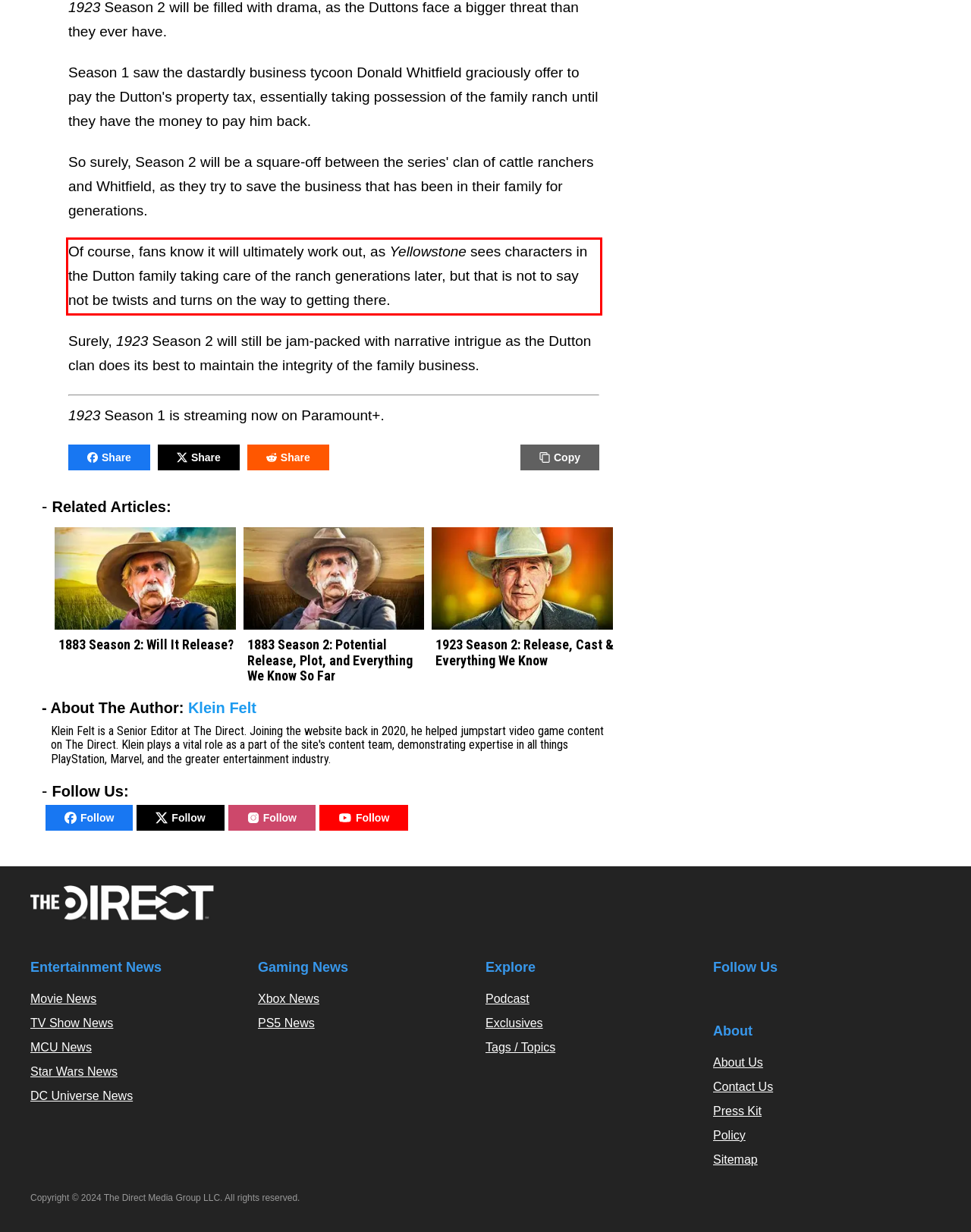You have a screenshot of a webpage where a UI element is enclosed in a red rectangle. Perform OCR to capture the text inside this red rectangle.

Of course, fans know it will ultimately work out, as Yellowstone sees characters in the Dutton family taking care of the ranch generations later, but that is not to say not be twists and turns on the way to getting there.